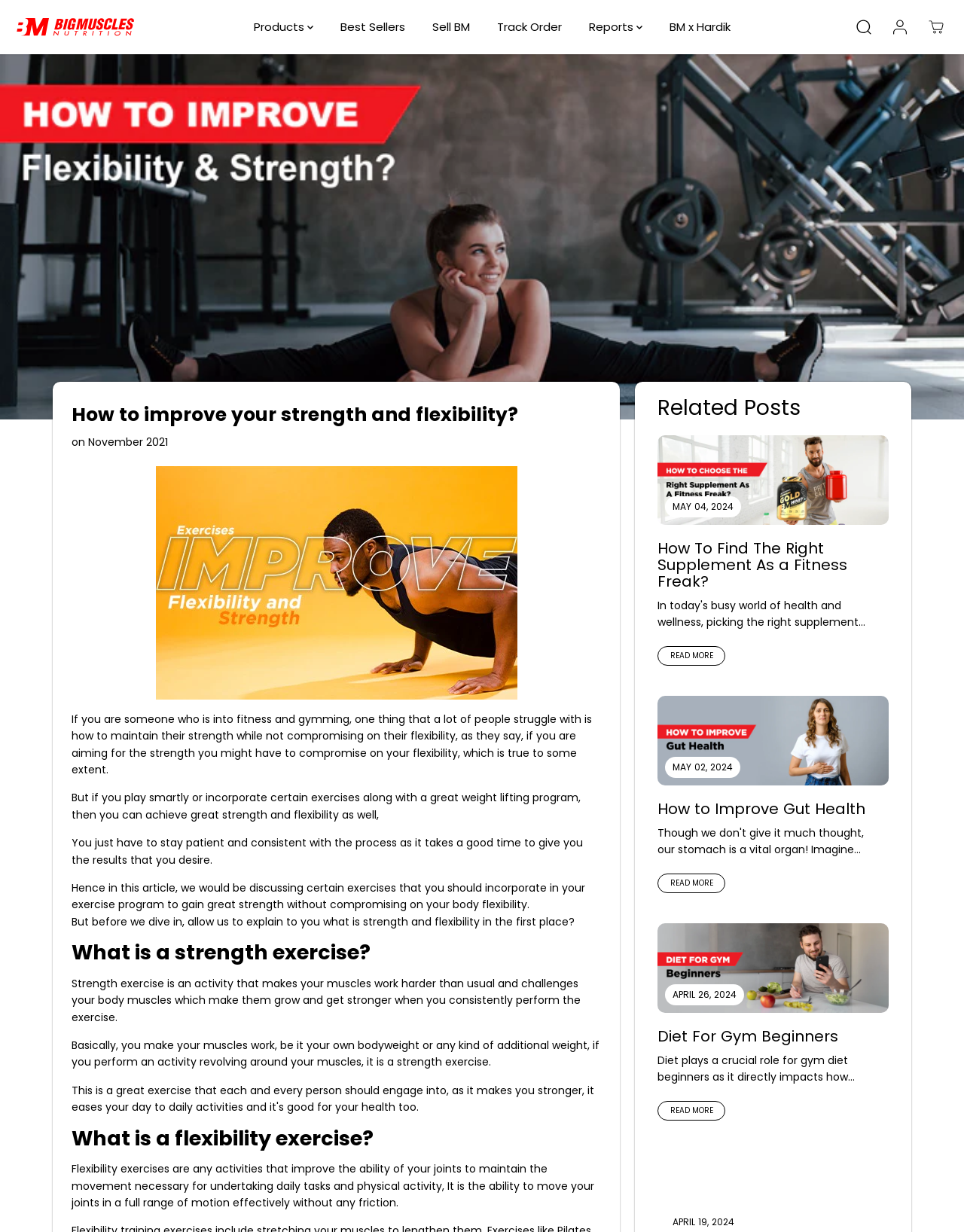Please indicate the bounding box coordinates of the element's region to be clicked to achieve the instruction: "Search for something". Provide the coordinates as four float numbers between 0 and 1, i.e., [left, top, right, bottom].

[0.879, 0.009, 0.913, 0.035]